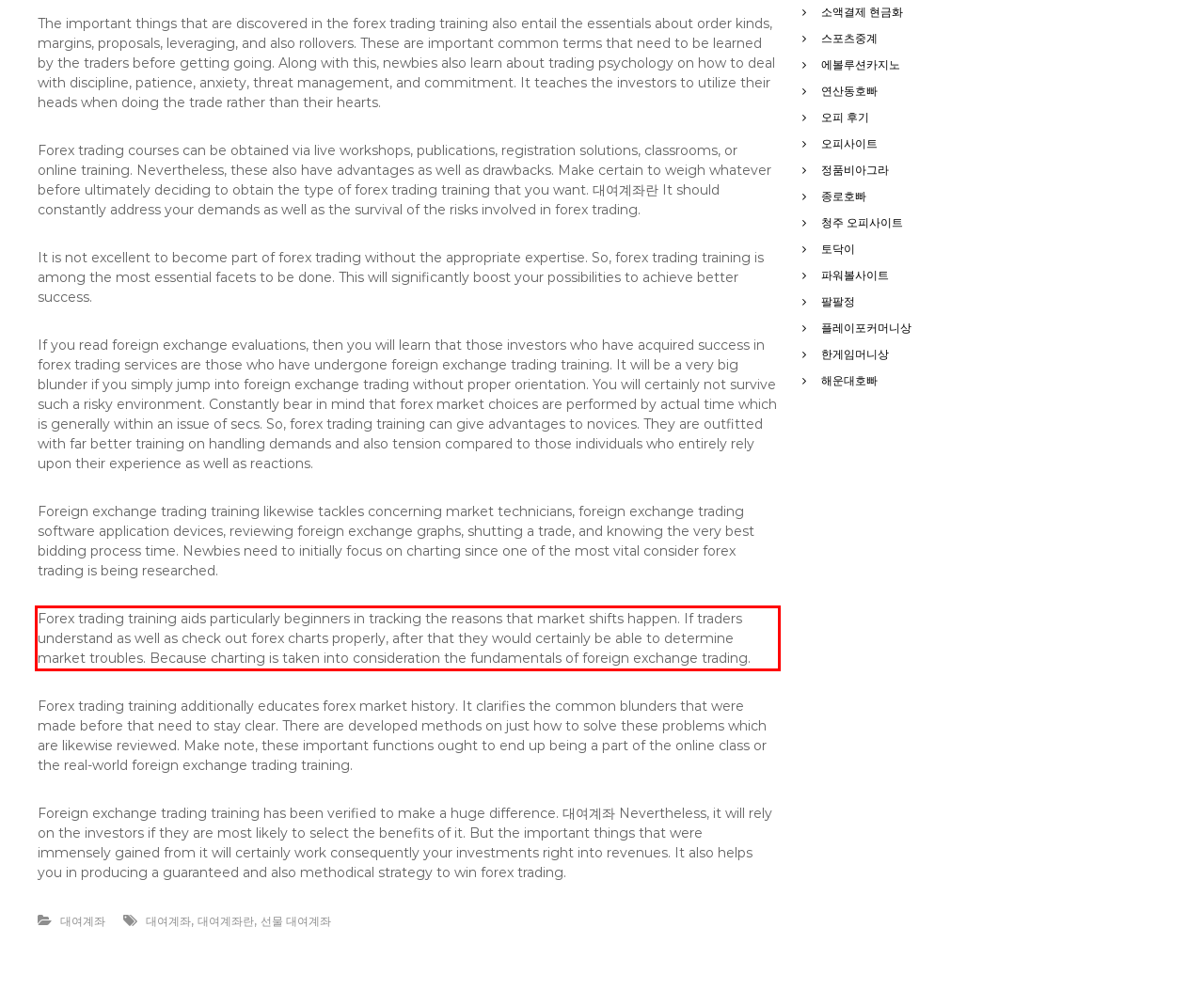Within the screenshot of a webpage, identify the red bounding box and perform OCR to capture the text content it contains.

Forex trading training aids particularly beginners in tracking the reasons that market shifts happen. If traders understand as well as check out forex charts properly, after that they would certainly be able to determine market troubles. Because charting is taken into consideration the fundamentals of foreign exchange trading.